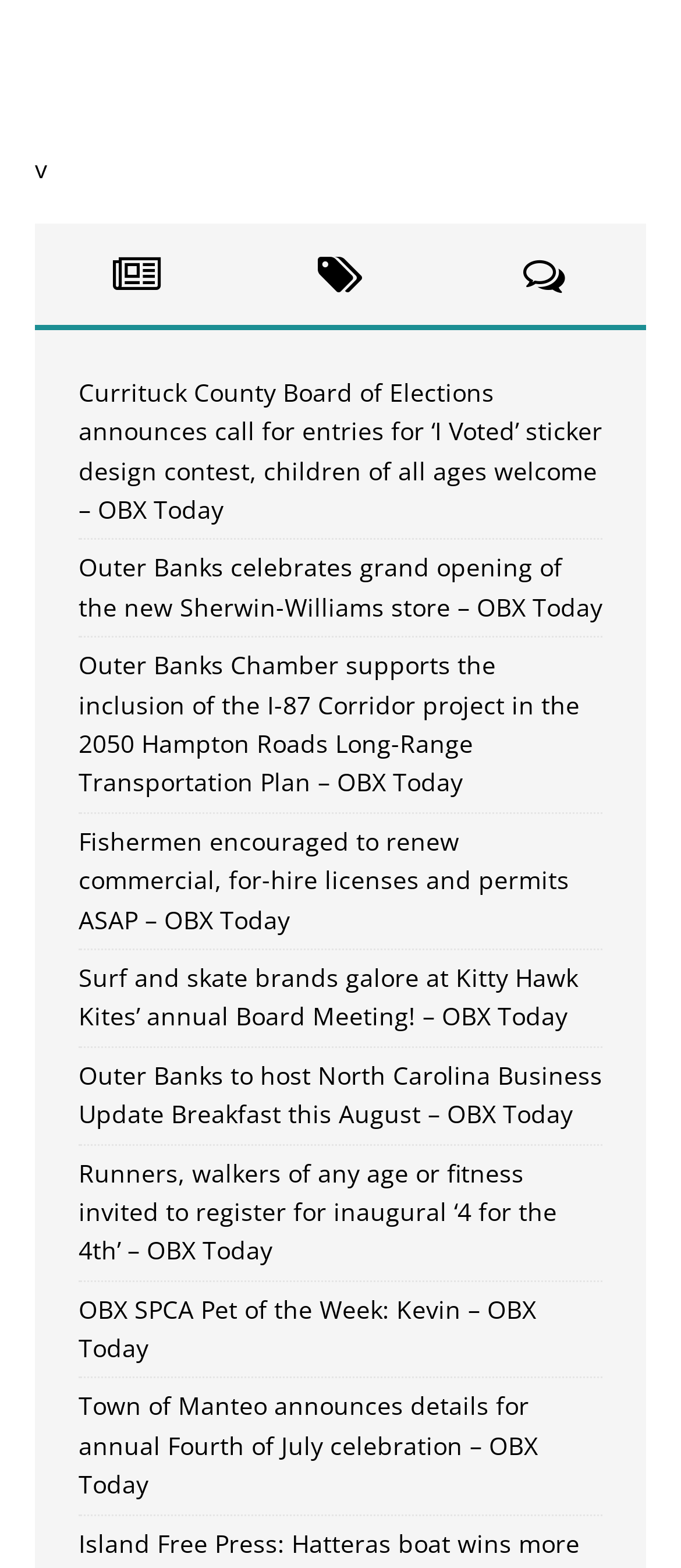Use a single word or phrase to respond to the question:
What is the last news article about?

Town of Manteo's Fourth of July celebration